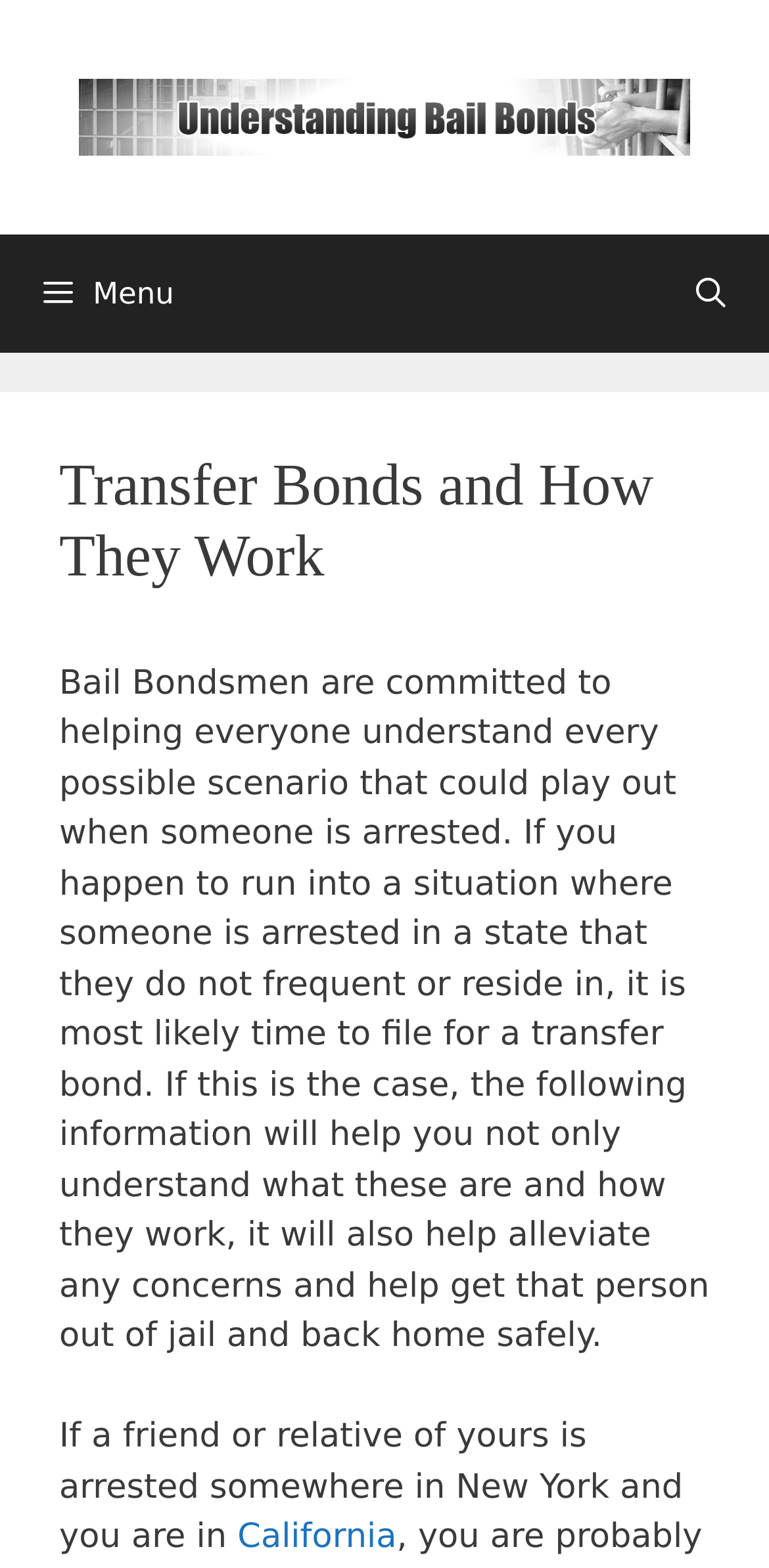Given the description of the UI element: "Menu", predict the bounding box coordinates in the form of [left, top, right, bottom], with each value being a float between 0 and 1.

[0.0, 0.149, 1.0, 0.225]